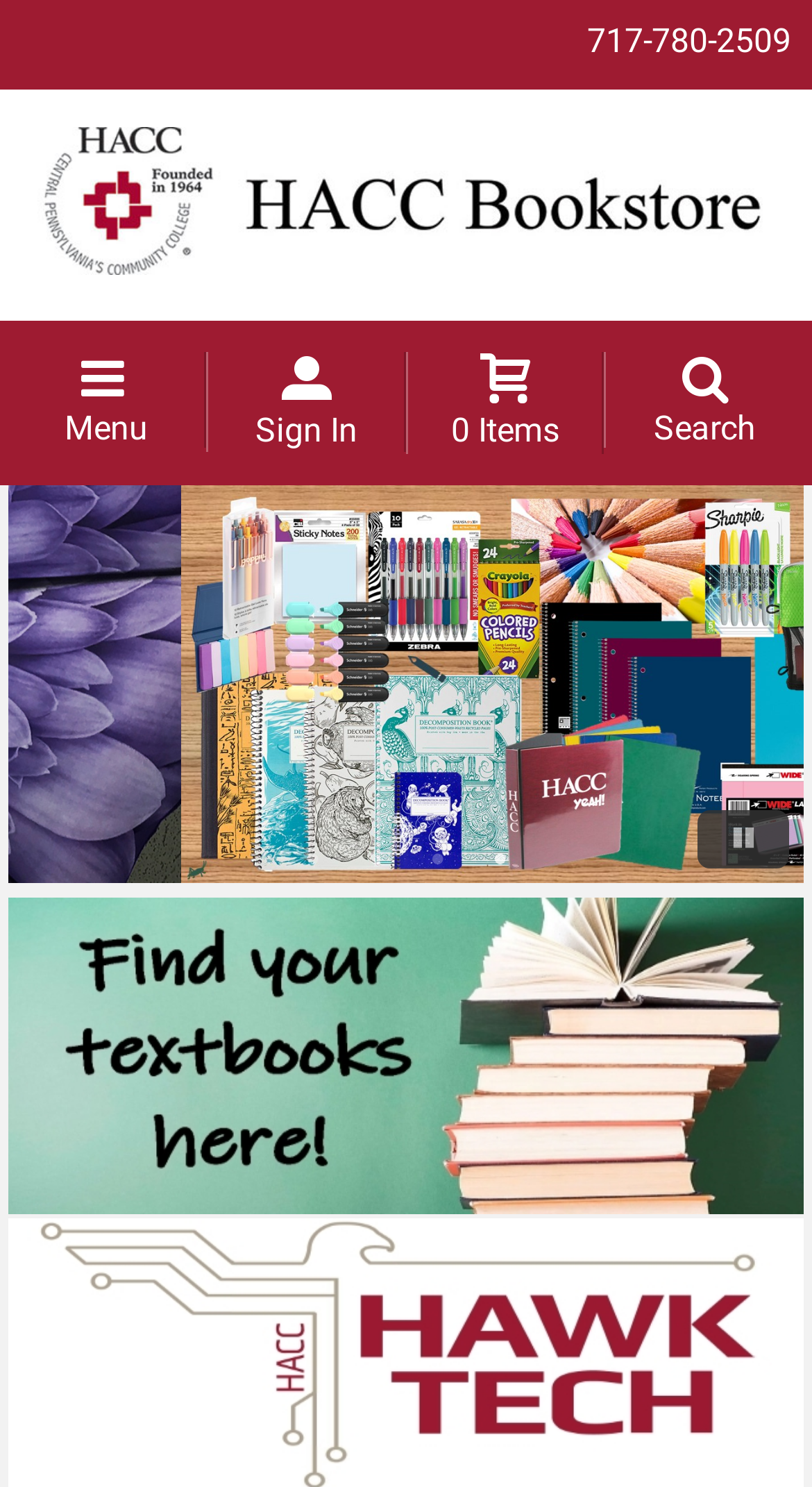Using the details from the image, please elaborate on the following question: What is the phone number to contact HACC?

I found the phone number by looking at the top of the webpage, where I saw a link with the text '717-780-2509'. This is likely the contact phone number for HACC.